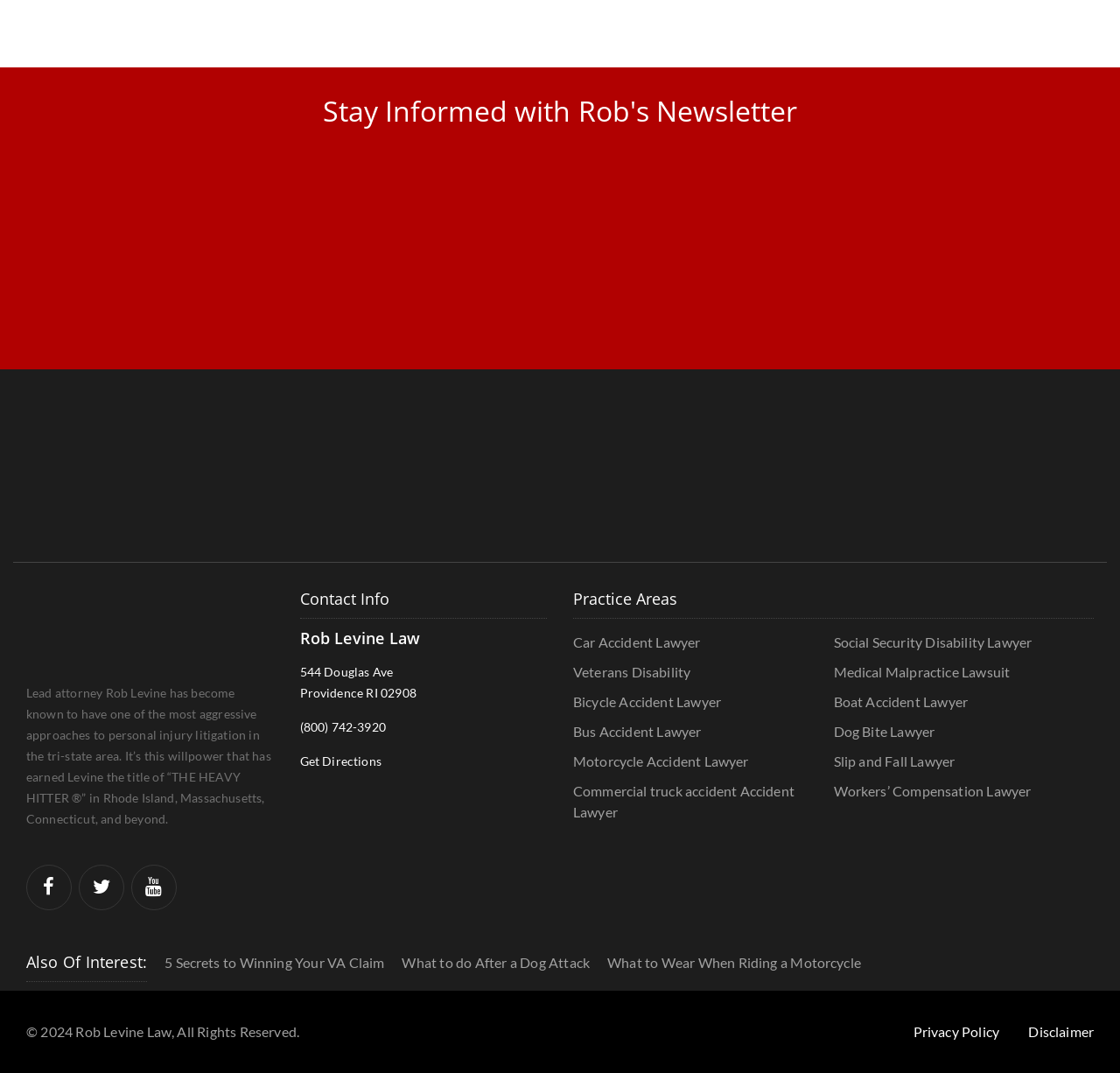Could you indicate the bounding box coordinates of the region to click in order to complete this instruction: "Learn about car accident lawyers".

[0.512, 0.585, 0.744, 0.613]